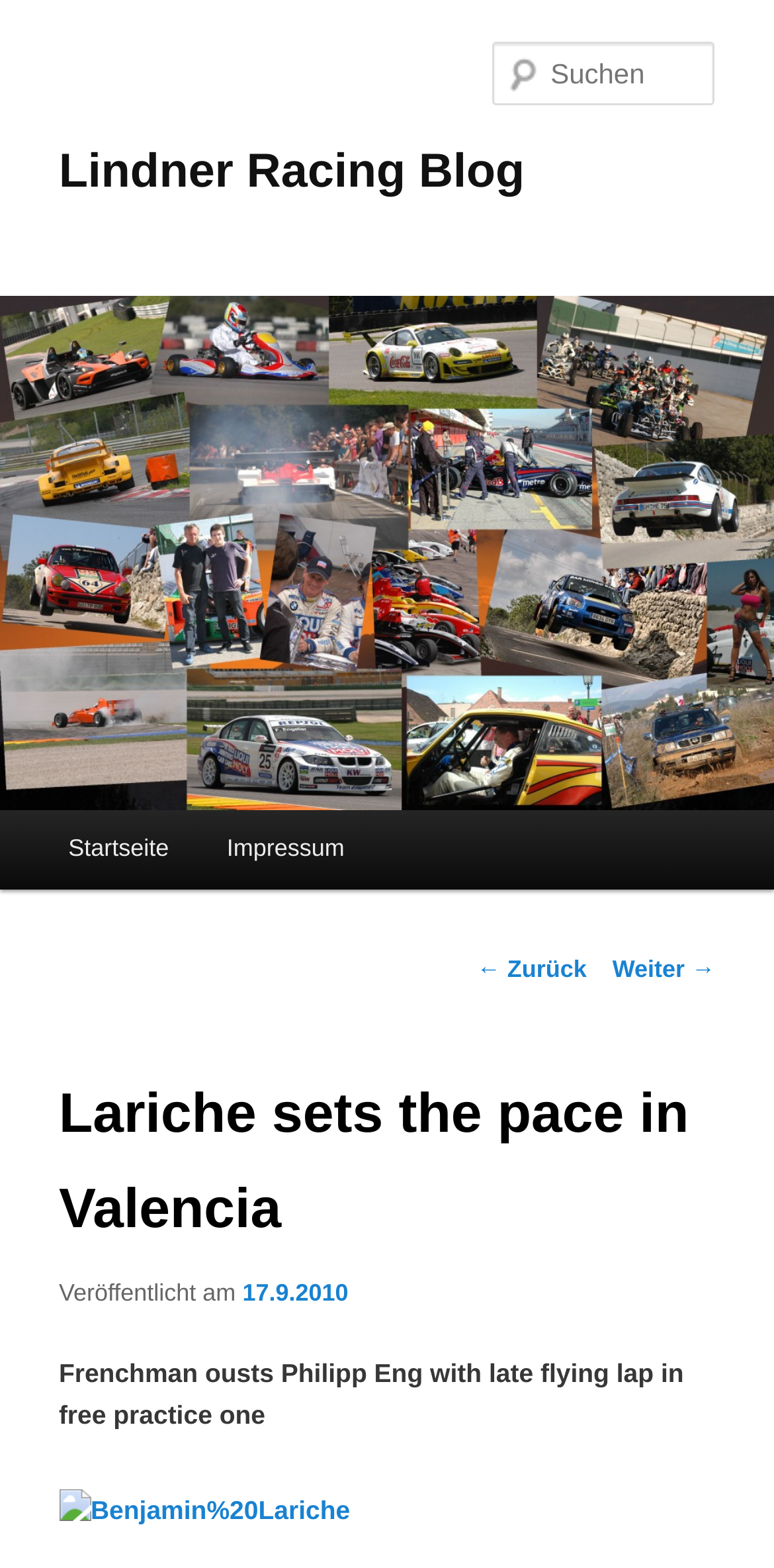Please extract the primary headline from the webpage.

Lindner Racing Blog